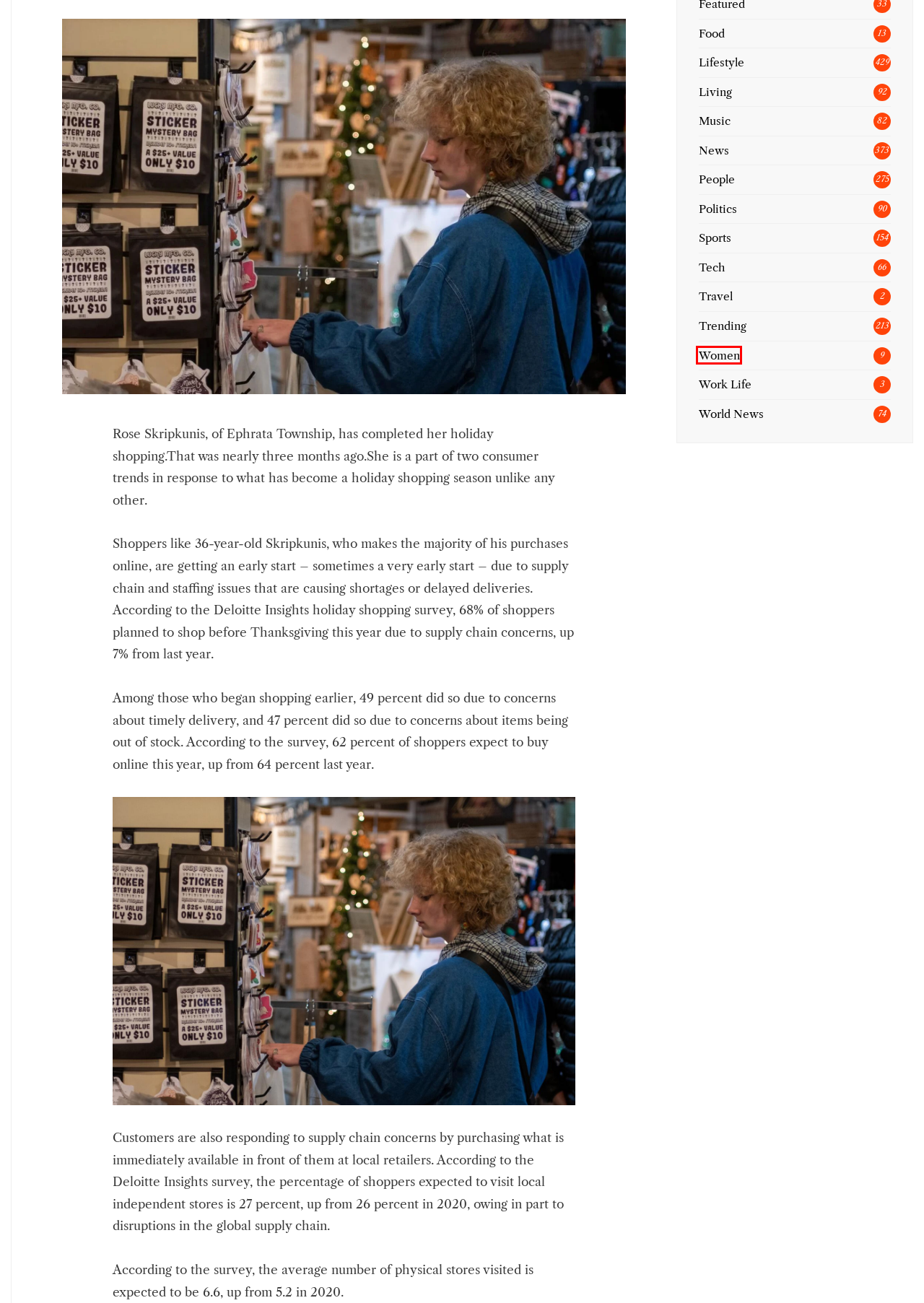You have a screenshot of a webpage with a red bounding box around a UI element. Determine which webpage description best matches the new webpage that results from clicking the element in the bounding box. Here are the candidates:
A. Music Archives - New Jersey Times
B. Travel Archives - New Jersey Times
C. Women Archives - New Jersey Times
D. People Archives - New Jersey Times
E. Sports Archives - New Jersey Times
F. Food Archives - New Jersey Times
G. Tech Archives - New Jersey Times
H. World News Archives - New Jersey Times

C